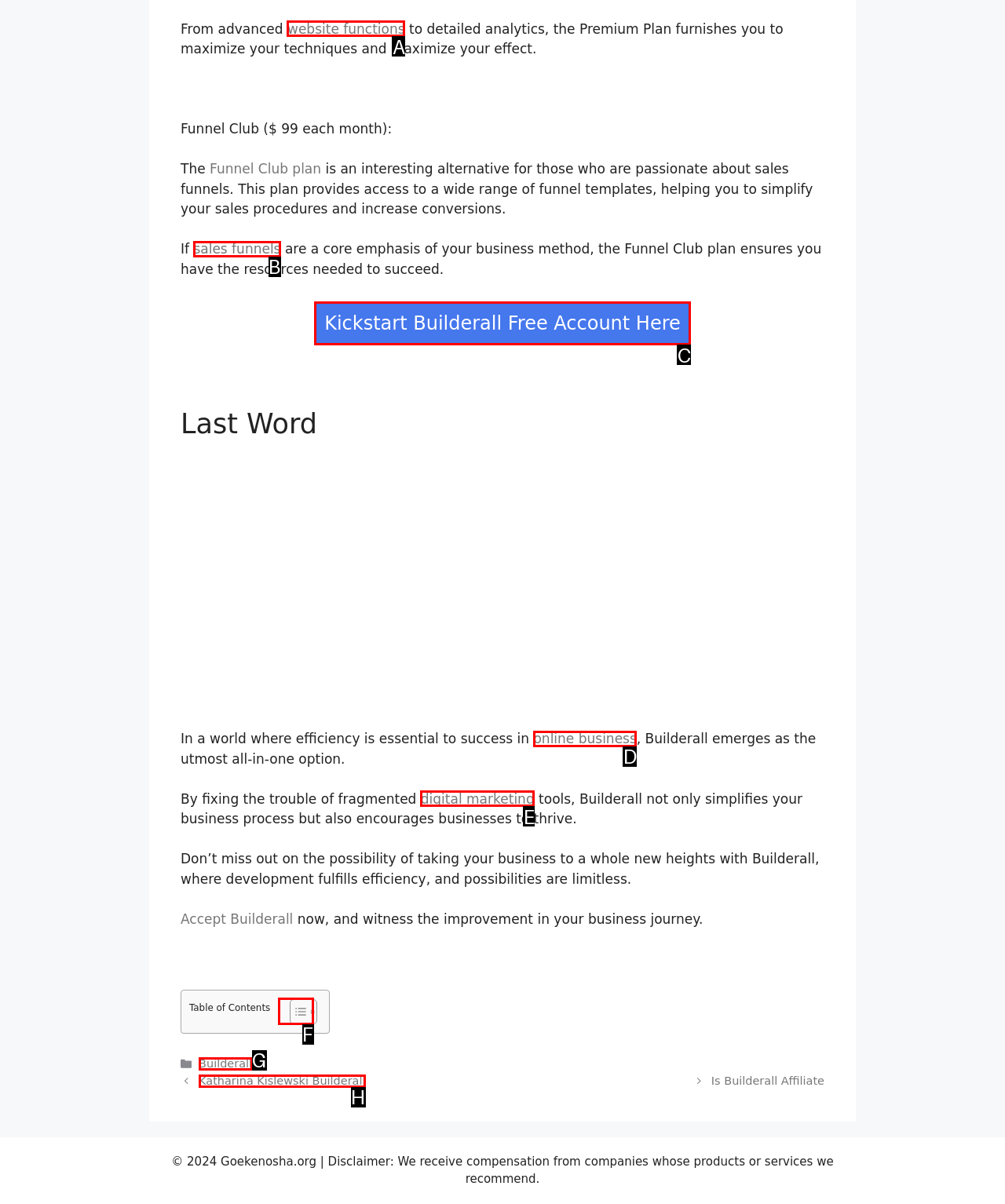Determine which letter corresponds to the UI element to click for this task: Toggle the Table of Content
Respond with the letter from the available options.

F